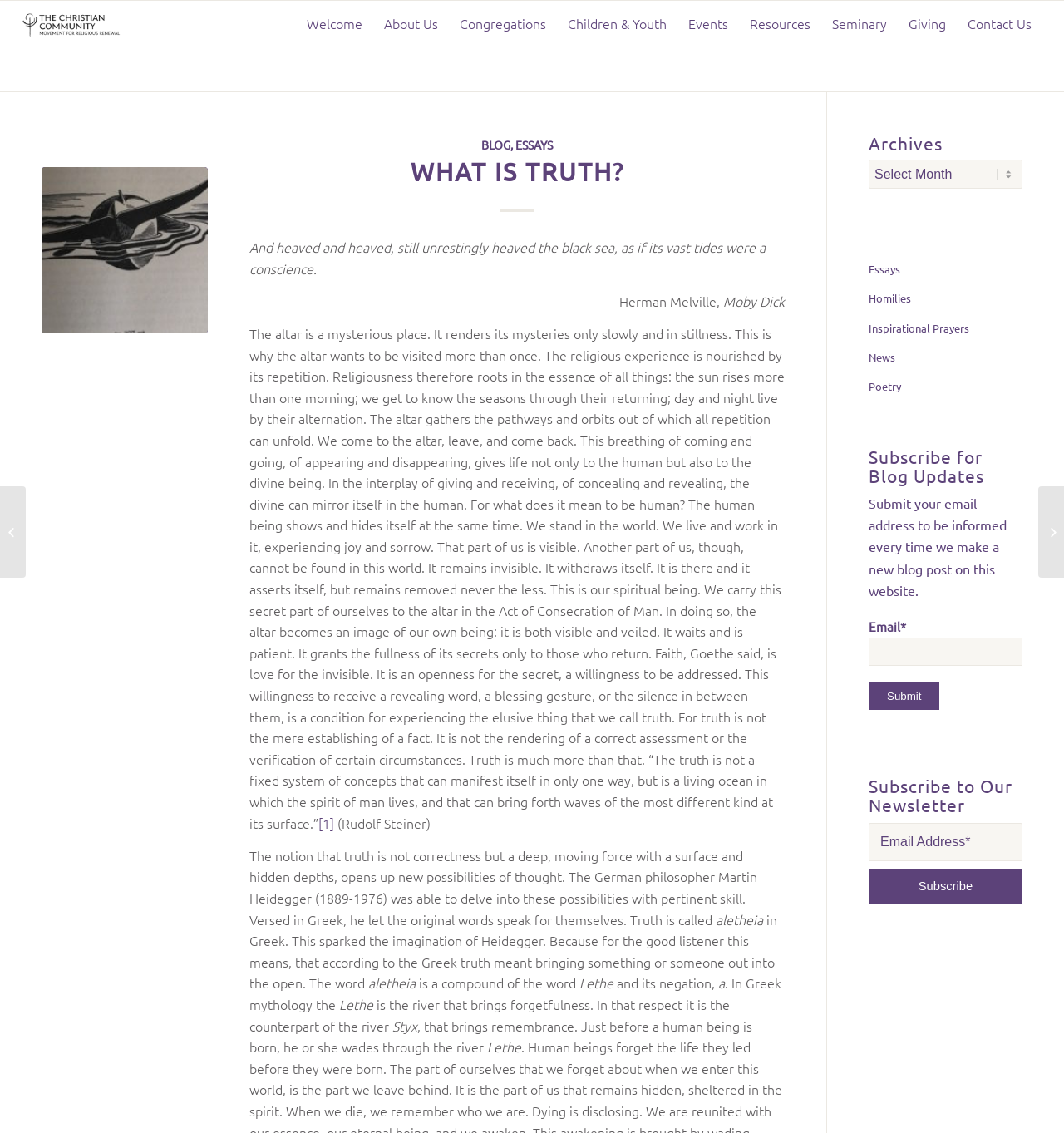Identify the bounding box coordinates of the HTML element based on this description: "Inspirational Prayers".

[0.816, 0.277, 0.961, 0.303]